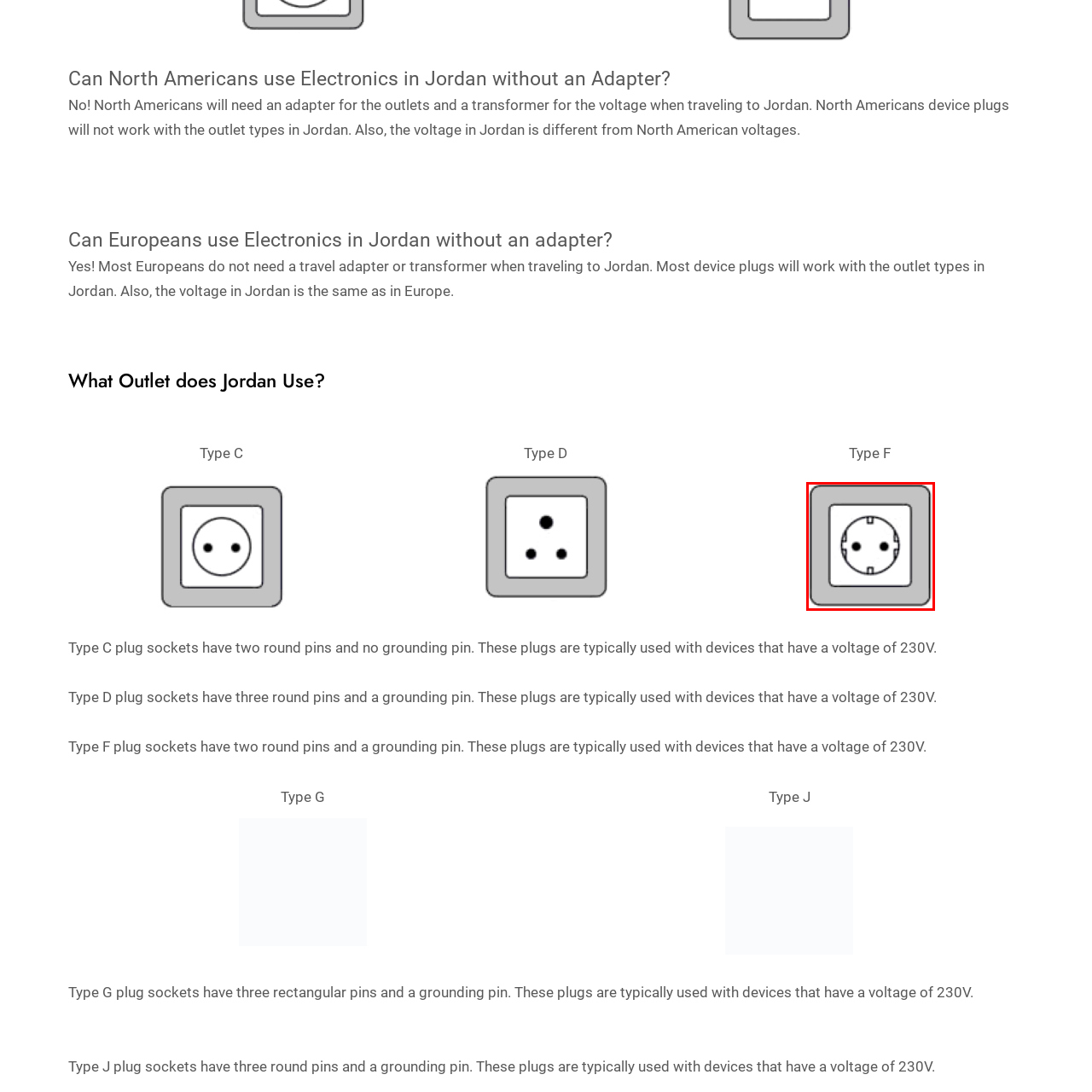Explain in detail what is depicted in the image enclosed by the red boundary.

The image depicts a Type F electrical outlet, which is commonly used in Jordan and several other countries. This outlet features two round sockets positioned side by side, along with a grounding clip, which is essential for safety when connecting devices. Type F outlets typically allow for a voltage of 230V, making them suitable for many electrical appliances. This type of outlet is characterized by its robust construction and is designed to accommodate plugs with two round pins along with a grounding prong, ensuring a reliable connection for devices used in regions where this outlet type is standard.